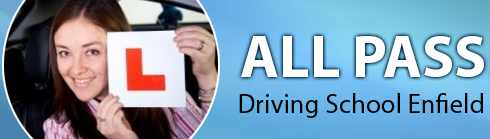Respond concisely with one word or phrase to the following query:
What is the background color of the image?

Soft blue gradient